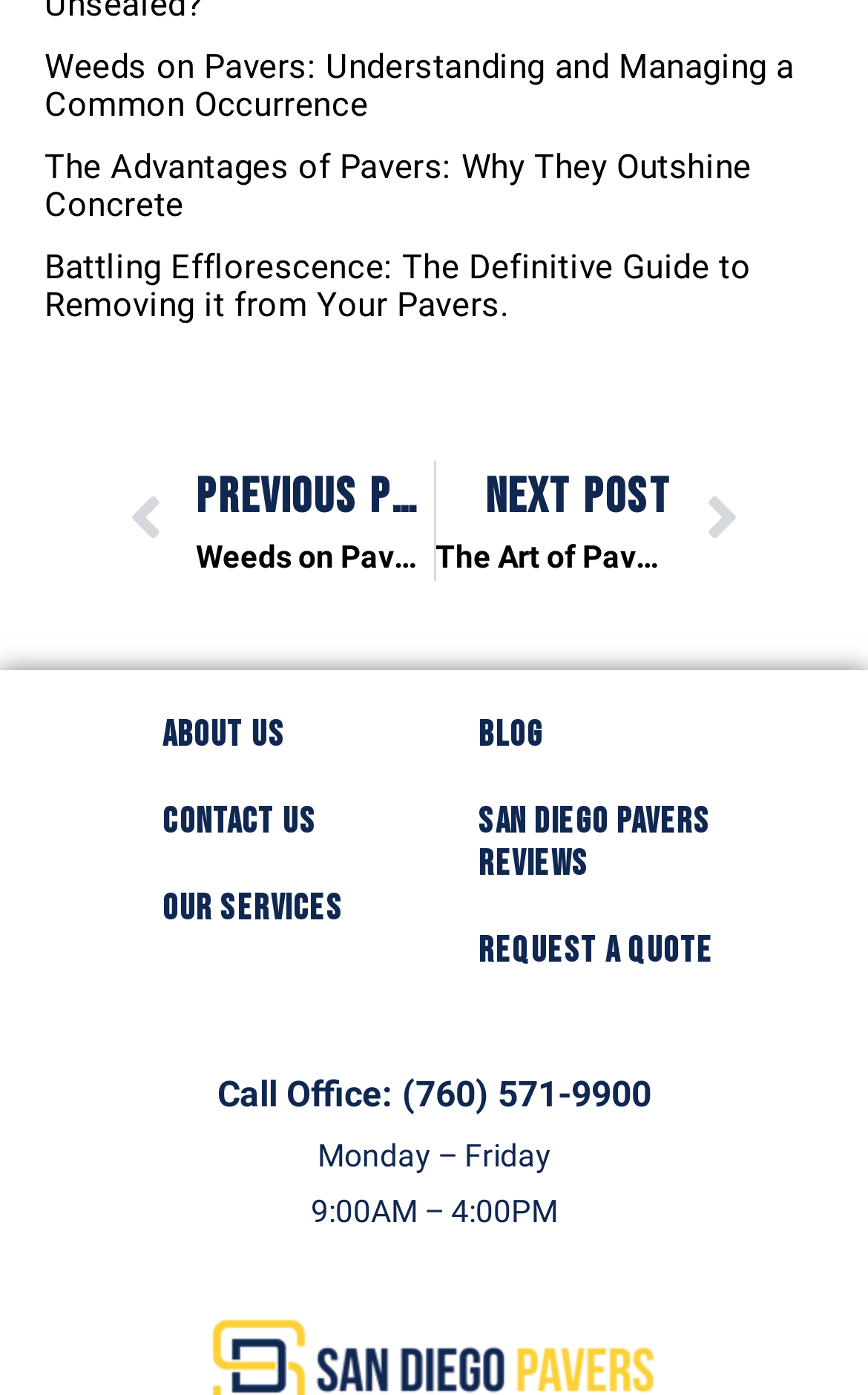Highlight the bounding box coordinates of the region I should click on to meet the following instruction: "Read about weeds on pavers".

[0.051, 0.034, 0.915, 0.089]